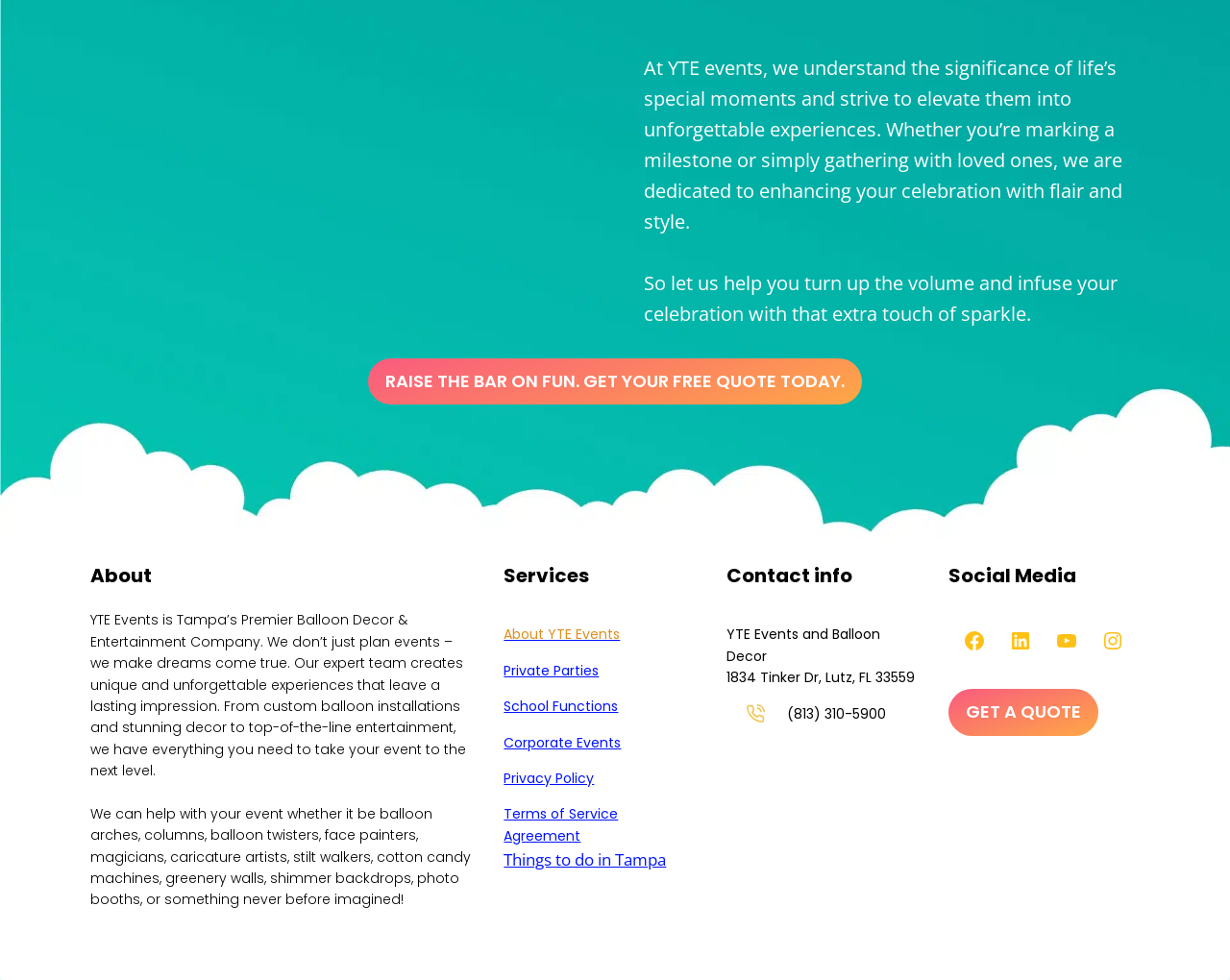Please find the bounding box coordinates of the clickable region needed to complete the following instruction: "Learn more about YTE Events". The bounding box coordinates must consist of four float numbers between 0 and 1, i.e., [left, top, right, bottom].

[0.41, 0.637, 0.565, 0.659]